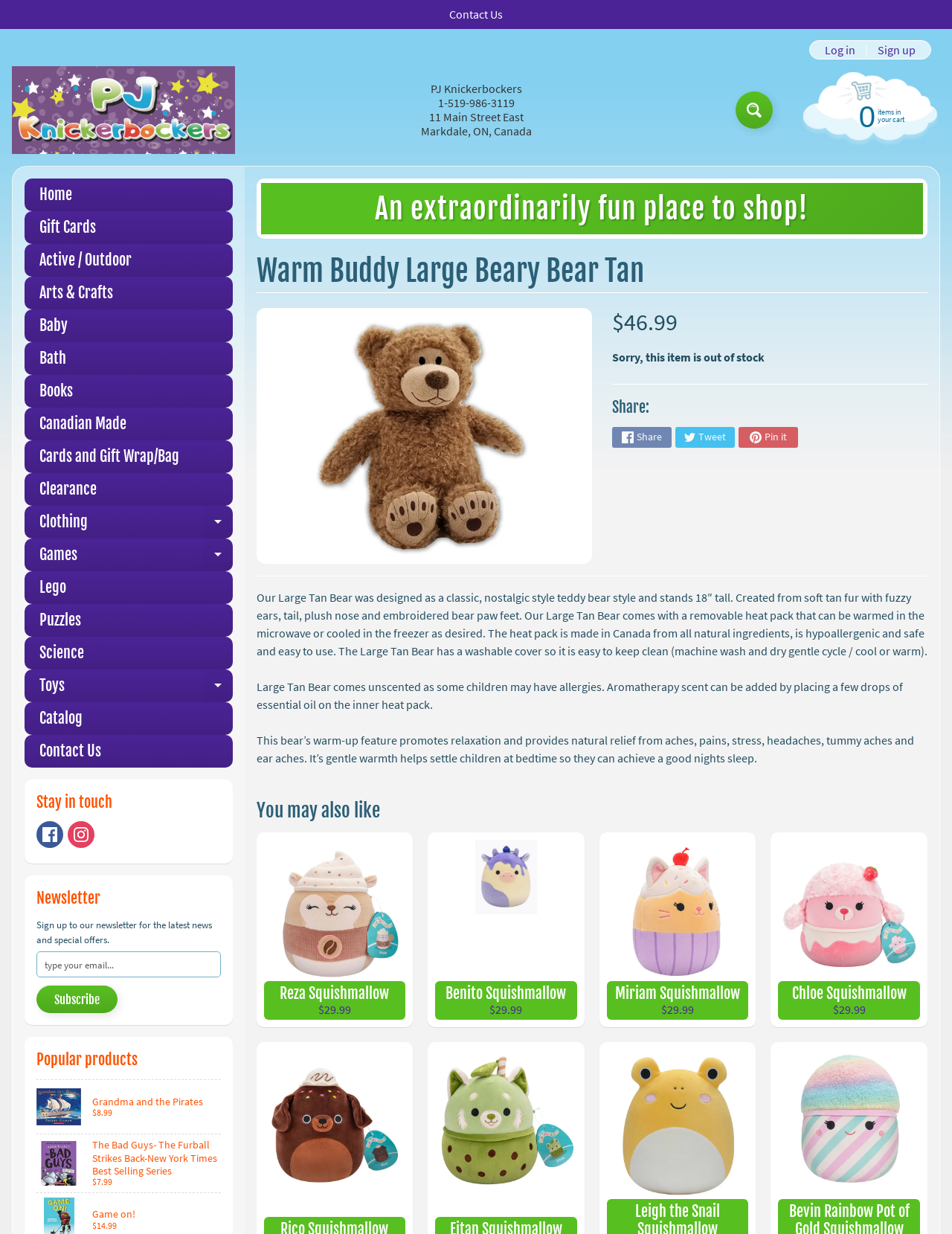Identify the bounding box for the UI element specified in this description: "Cards and Gift Wrap/Bag". The coordinates must be four float numbers between 0 and 1, formatted as [left, top, right, bottom].

[0.026, 0.357, 0.244, 0.383]